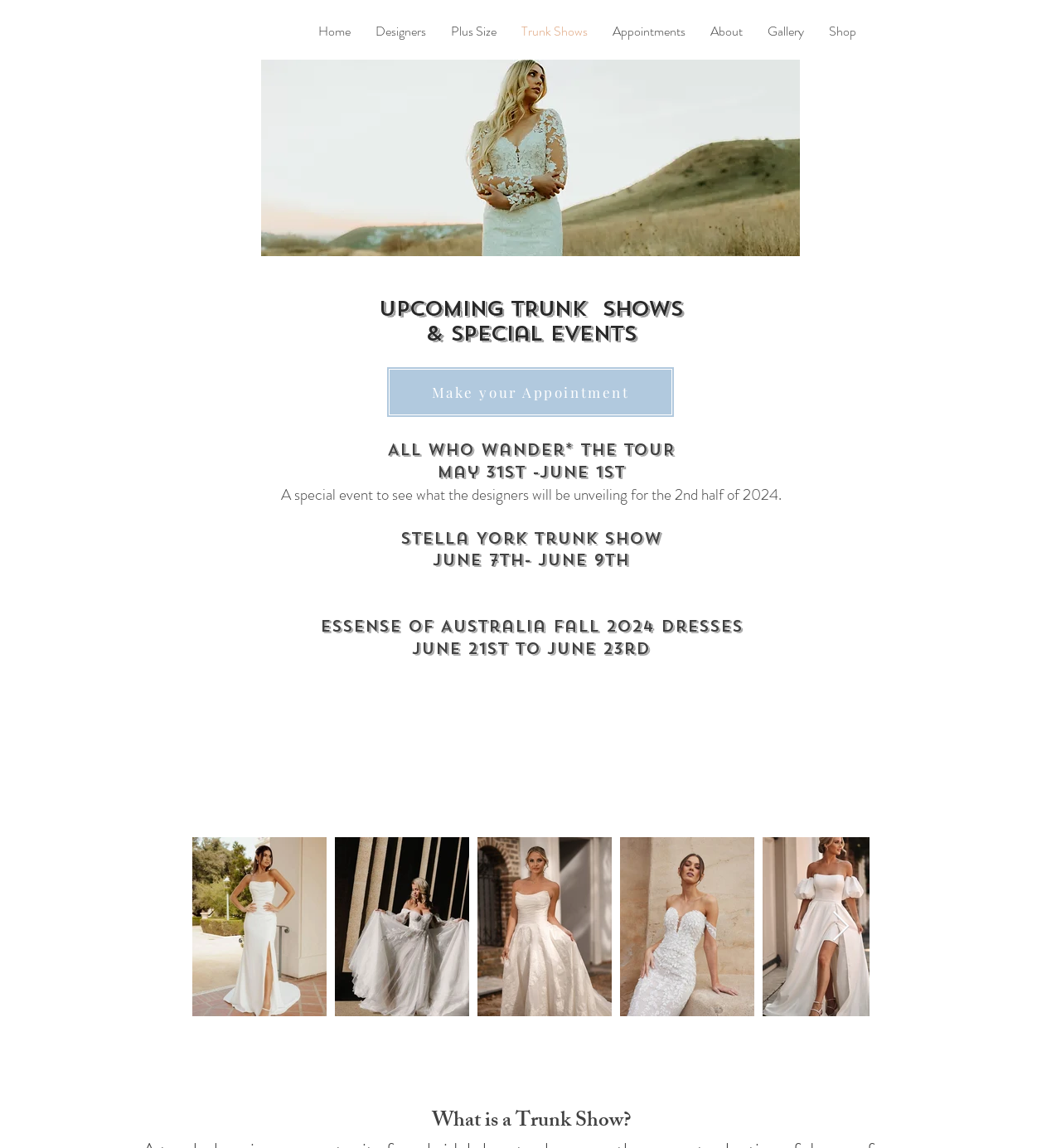What is the purpose of the event on July 8th-10th?
Please provide a single word or phrase in response based on the screenshot.

Trunk Show